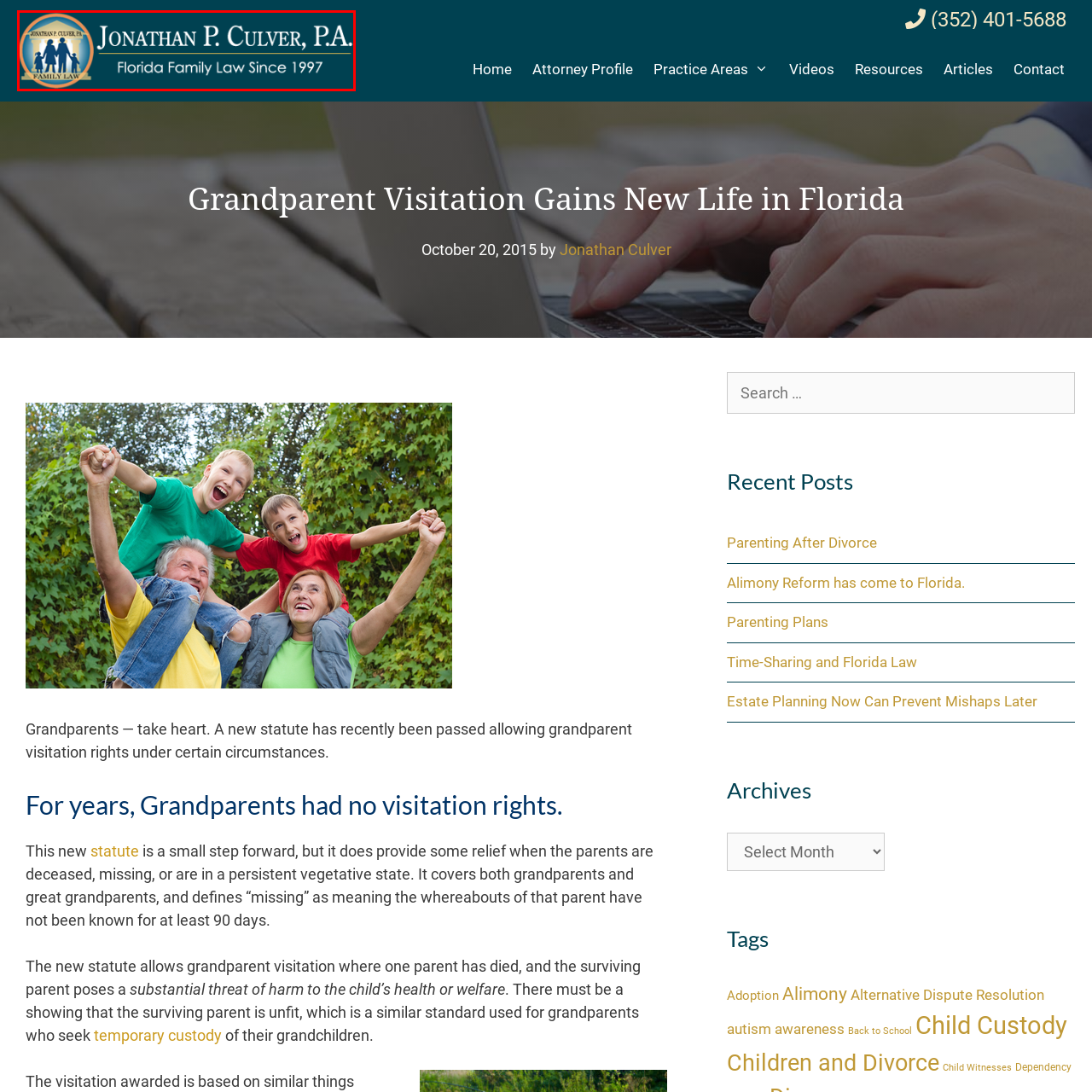What type of law does the firm specialize in?
Look closely at the part of the image outlined in red and give a one-word or short phrase answer.

Family law